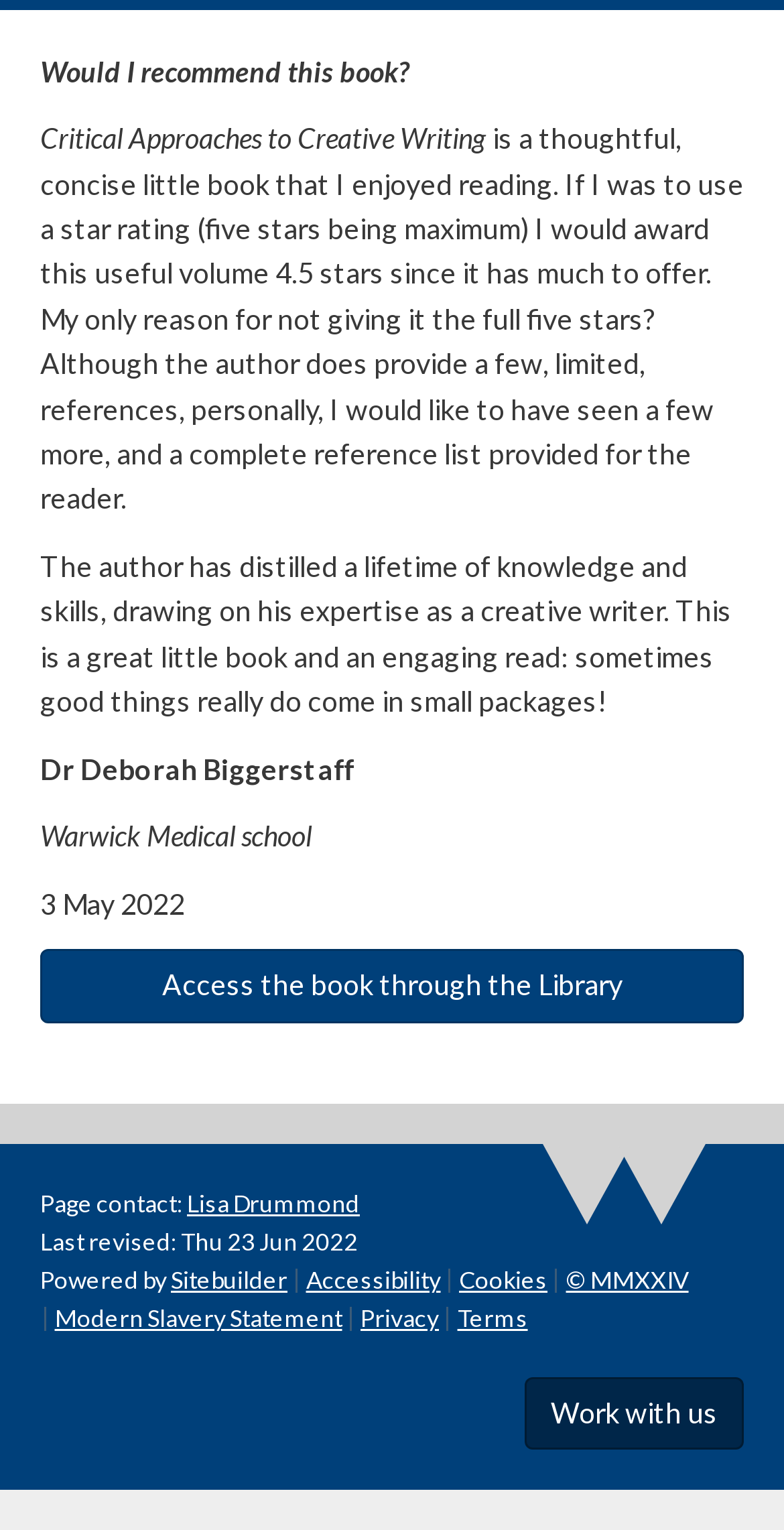Please determine the bounding box coordinates for the element that should be clicked to follow these instructions: "Visit Sitebuilder".

[0.218, 0.826, 0.367, 0.846]